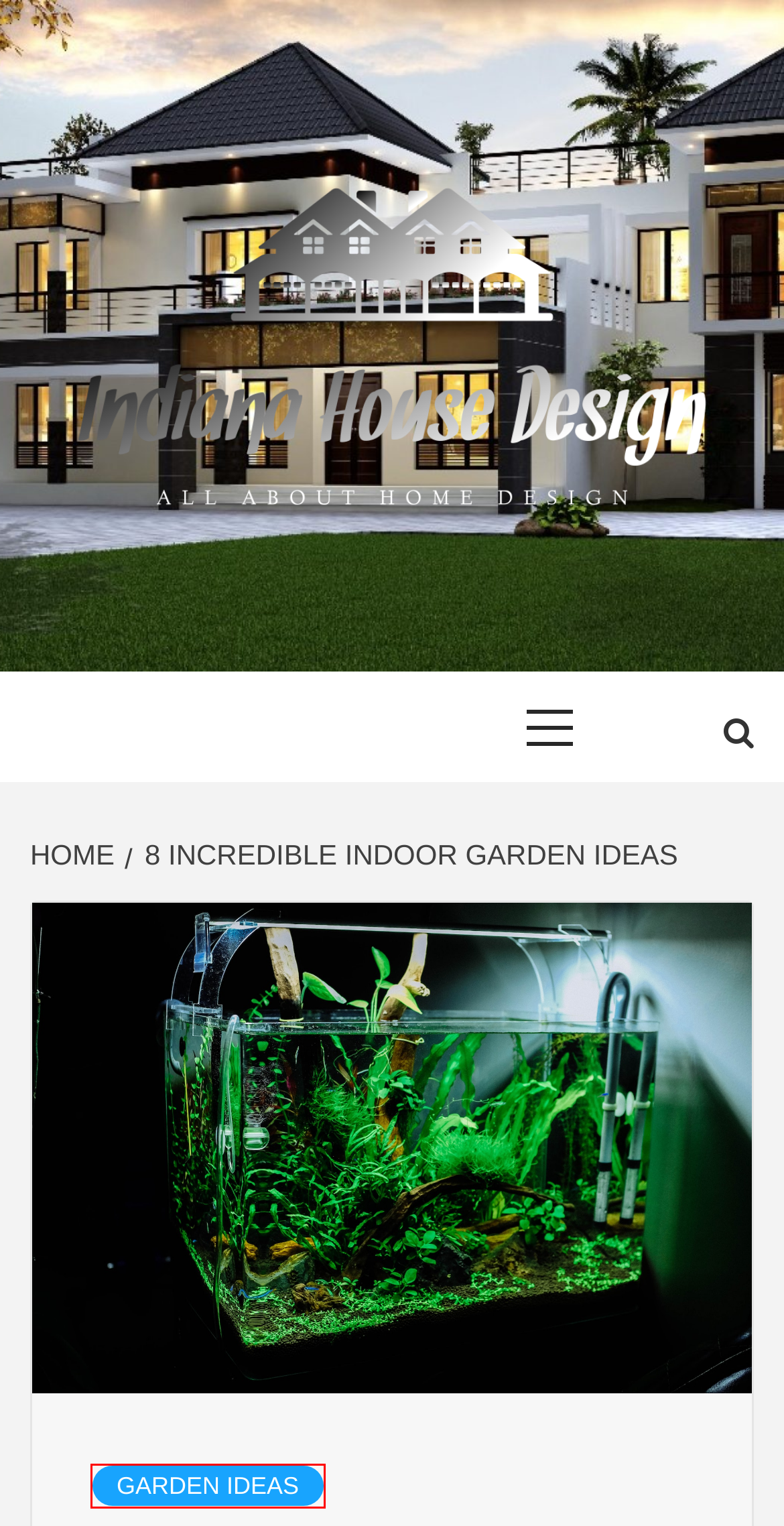Please examine the screenshot provided, which contains a red bounding box around a UI element. Select the webpage description that most accurately describes the new page displayed after clicking the highlighted element. Here are the candidates:
A. Wood Flooring – Indiana House Design
B. American Furniture – Indiana House Design
C. February 2024 – Indiana House Design
D. November 2023 – Indiana House Design
E. Indiana House Design – All About Home Design
F. Garden Ideas – Indiana House Design
G. May 2023 – Indiana House Design
H. December 2023 – Indiana House Design

F